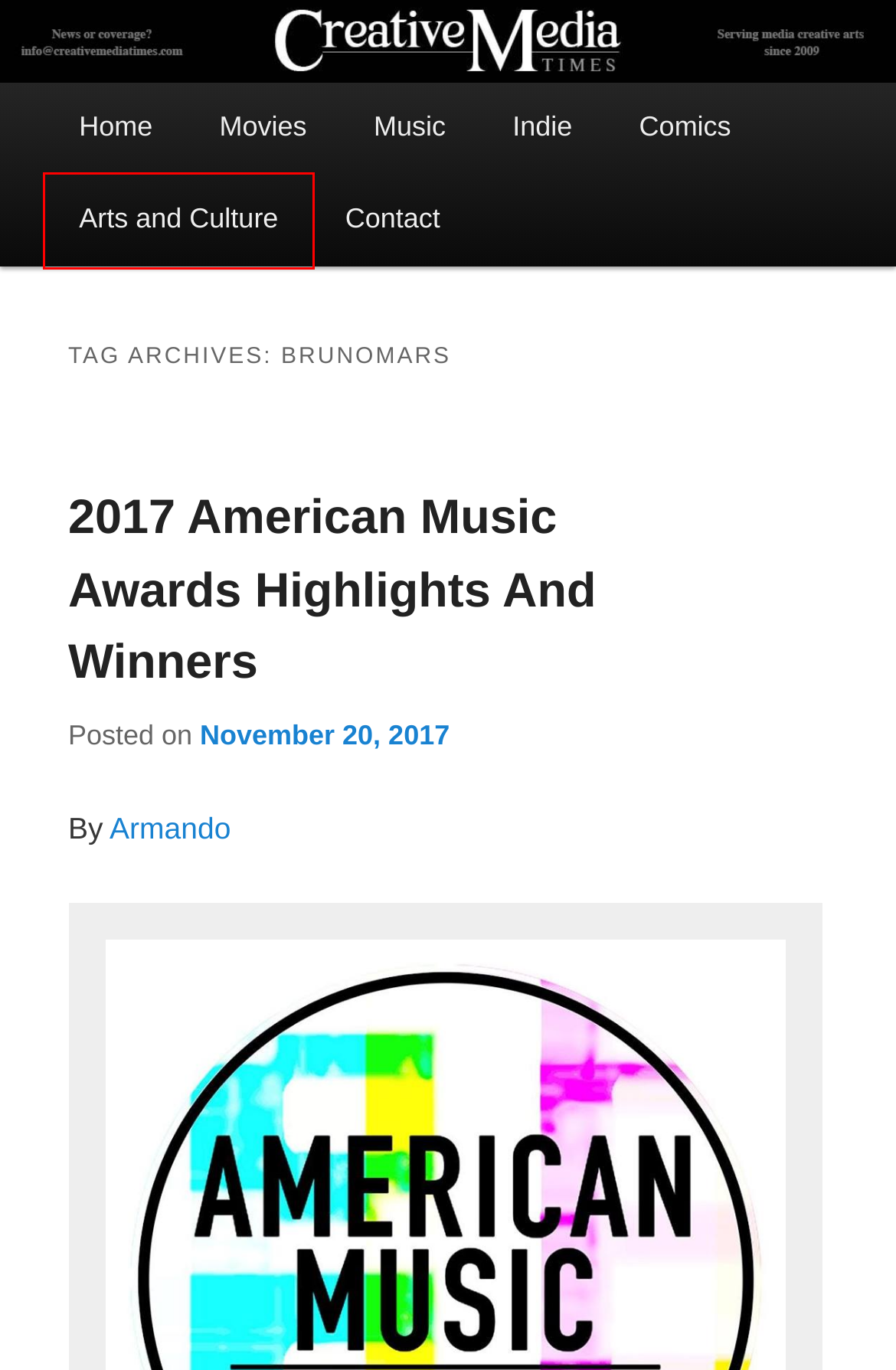Given a webpage screenshot with a red bounding box around a particular element, identify the best description of the new webpage that will appear after clicking on the element inside the red bounding box. Here are the candidates:
A. Contact - Creative Media TimesCreative Media Times
B. Comics Archives - Creative Media TimesCreative Media Times
C. Creative Media Times -Creative Media Times
D. 2017 American Music Awards Highlights And Winners - Creative Media TimesCreative Media Times
E. Arts and Culture Archives - Creative Media TimesCreative Media Times
F. Movies Archives - Creative Media TimesCreative Media Times
G. By Armando - Creative Media TimesCreative Media Times
H. Music Archives - Creative Media TimesCreative Media Times

E